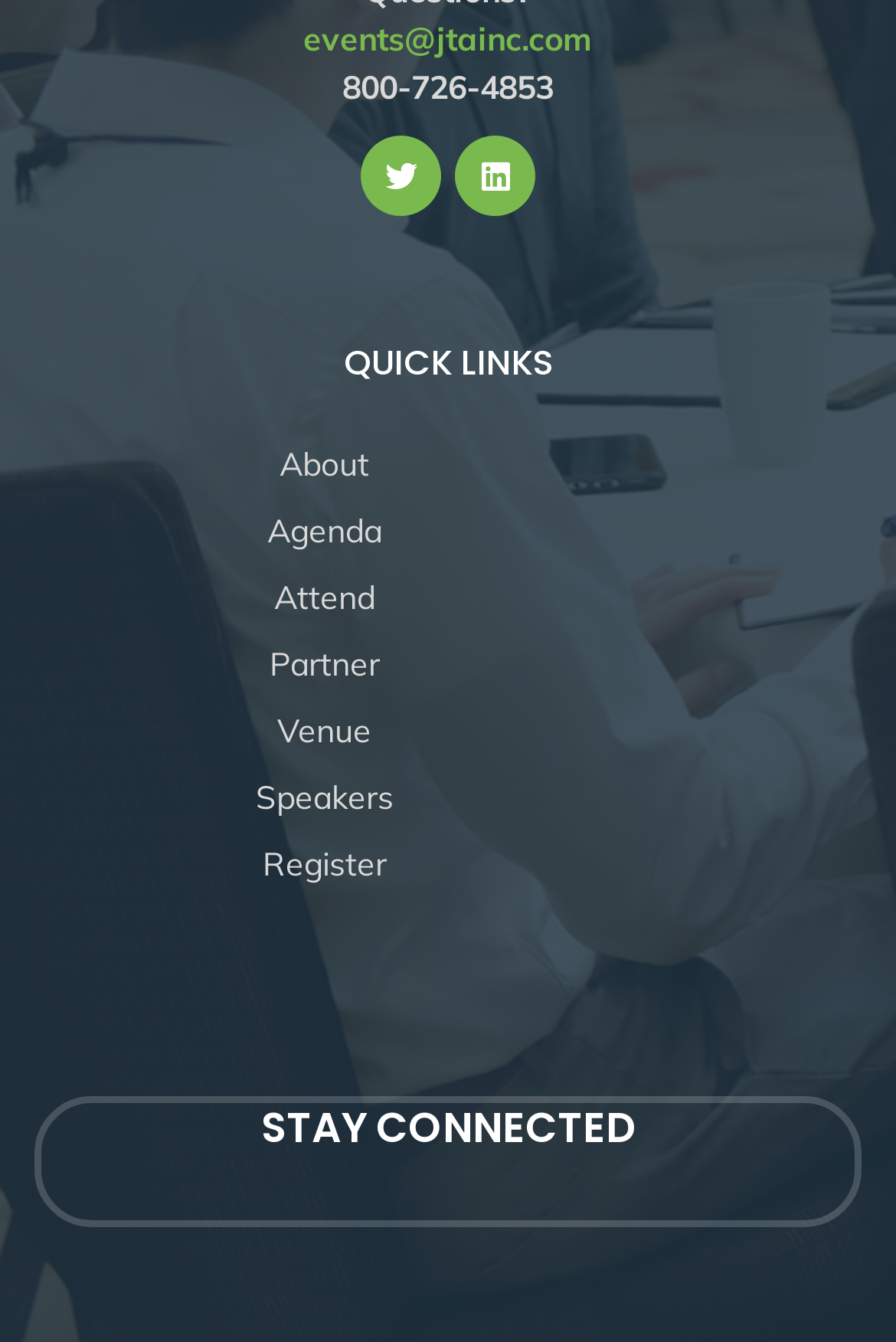Determine the bounding box coordinates for the UI element matching this description: "Attend".

[0.038, 0.429, 0.686, 0.465]